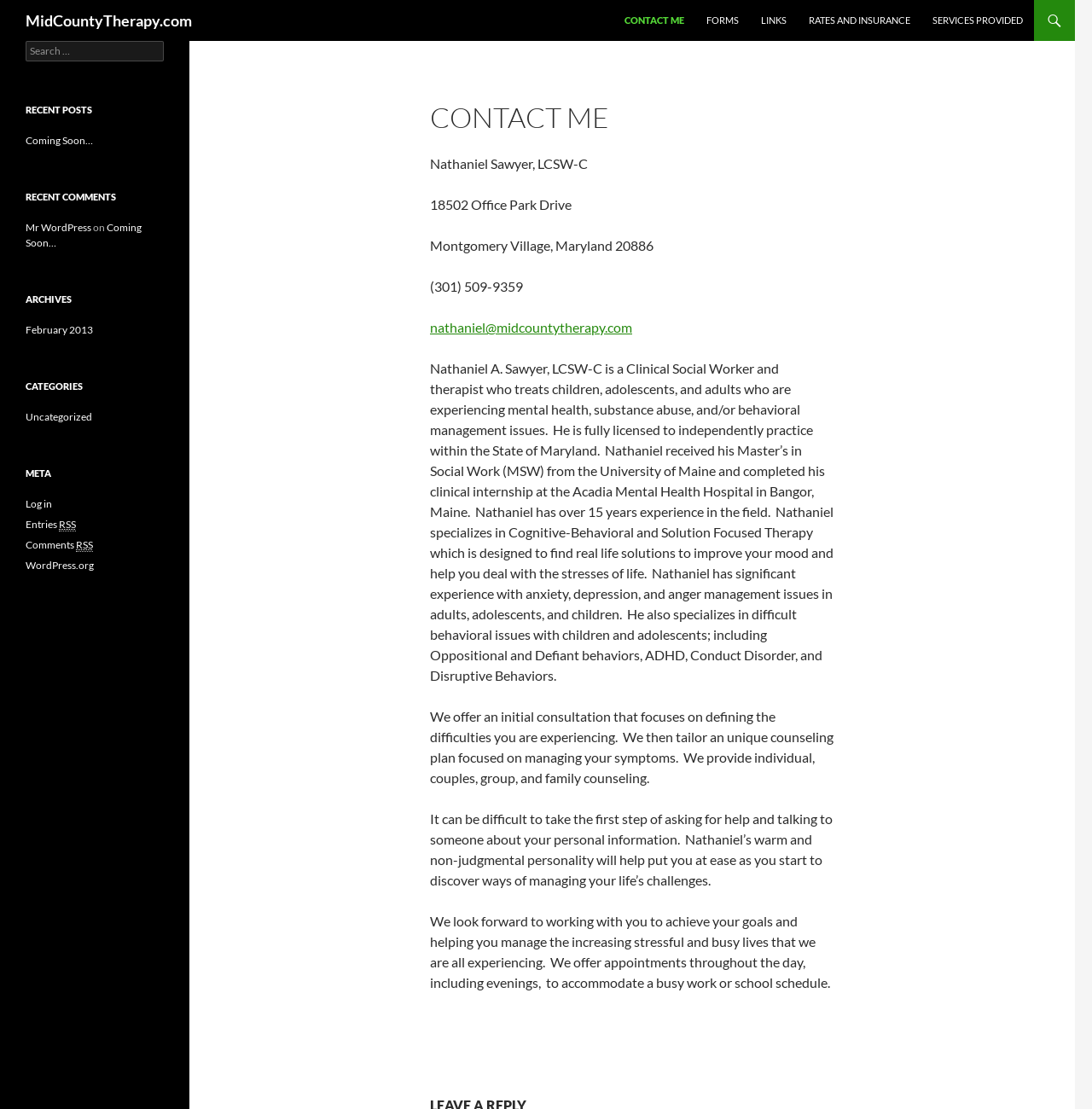What is the phone number of the therapist?
Using the screenshot, give a one-word or short phrase answer.

(301) 509-9359